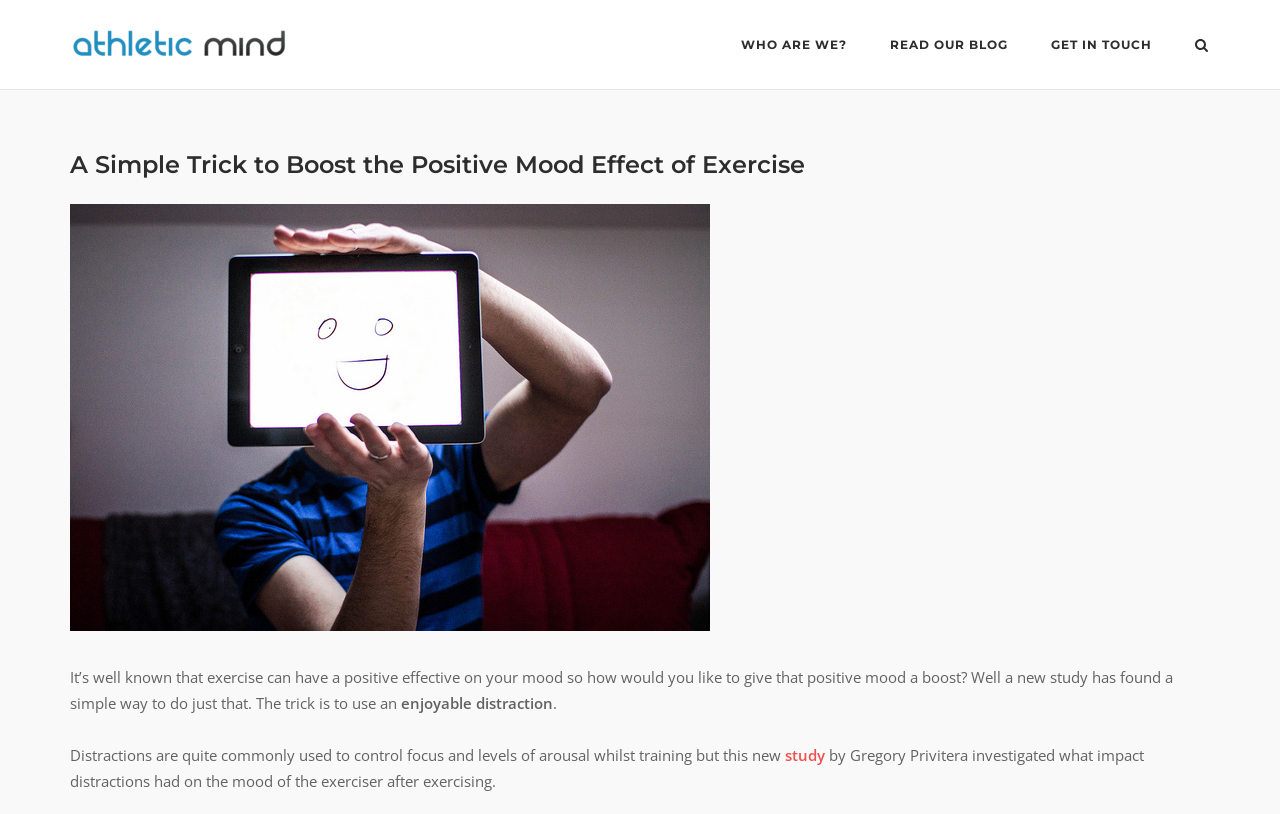What is the topic of the main article?
Using the information presented in the image, please offer a detailed response to the question.

I determined the topic of the main article by reading the heading 'A Simple Trick to Boost the Positive Mood Effect of Exercise' and the surrounding text, which discusses the relationship between exercise and mood.